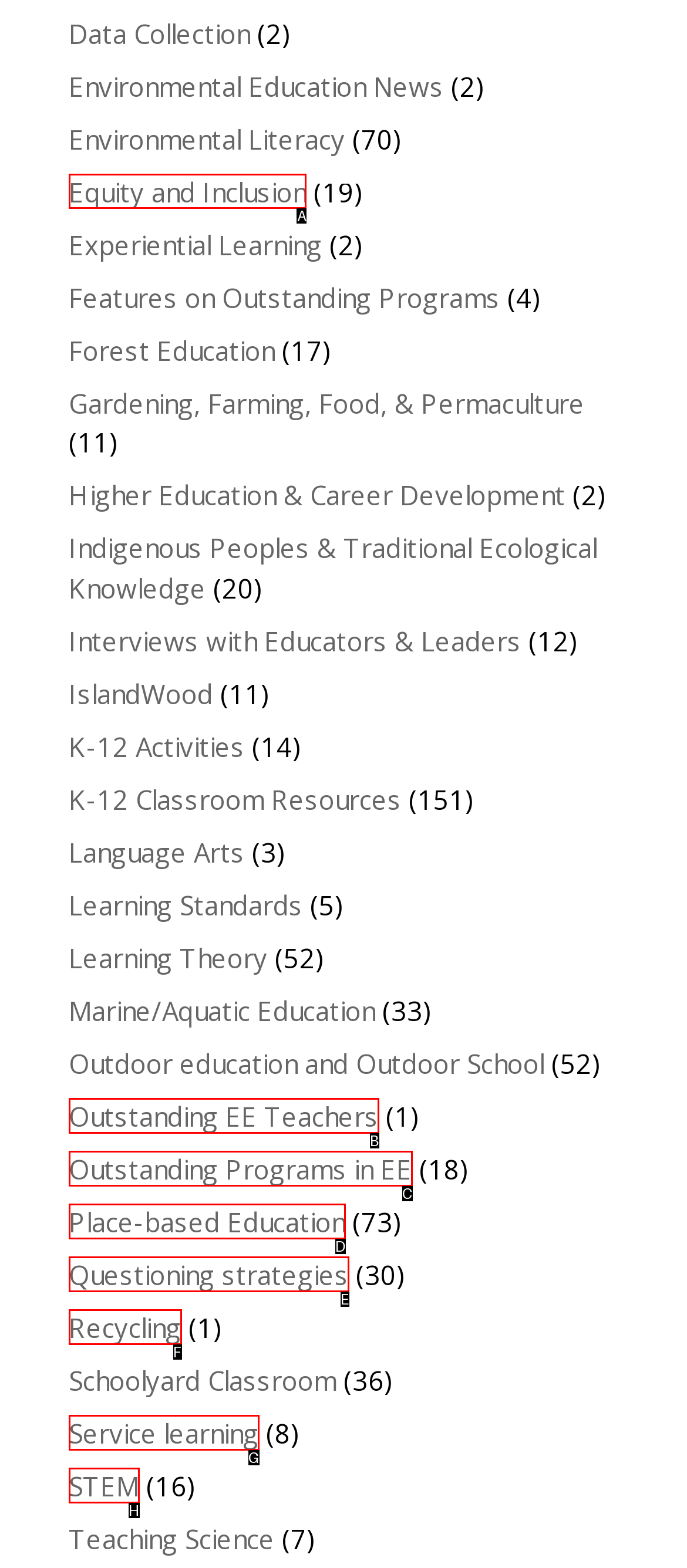Choose the letter of the option that needs to be clicked to perform the task: Learn about Equity and Inclusion. Answer with the letter.

A